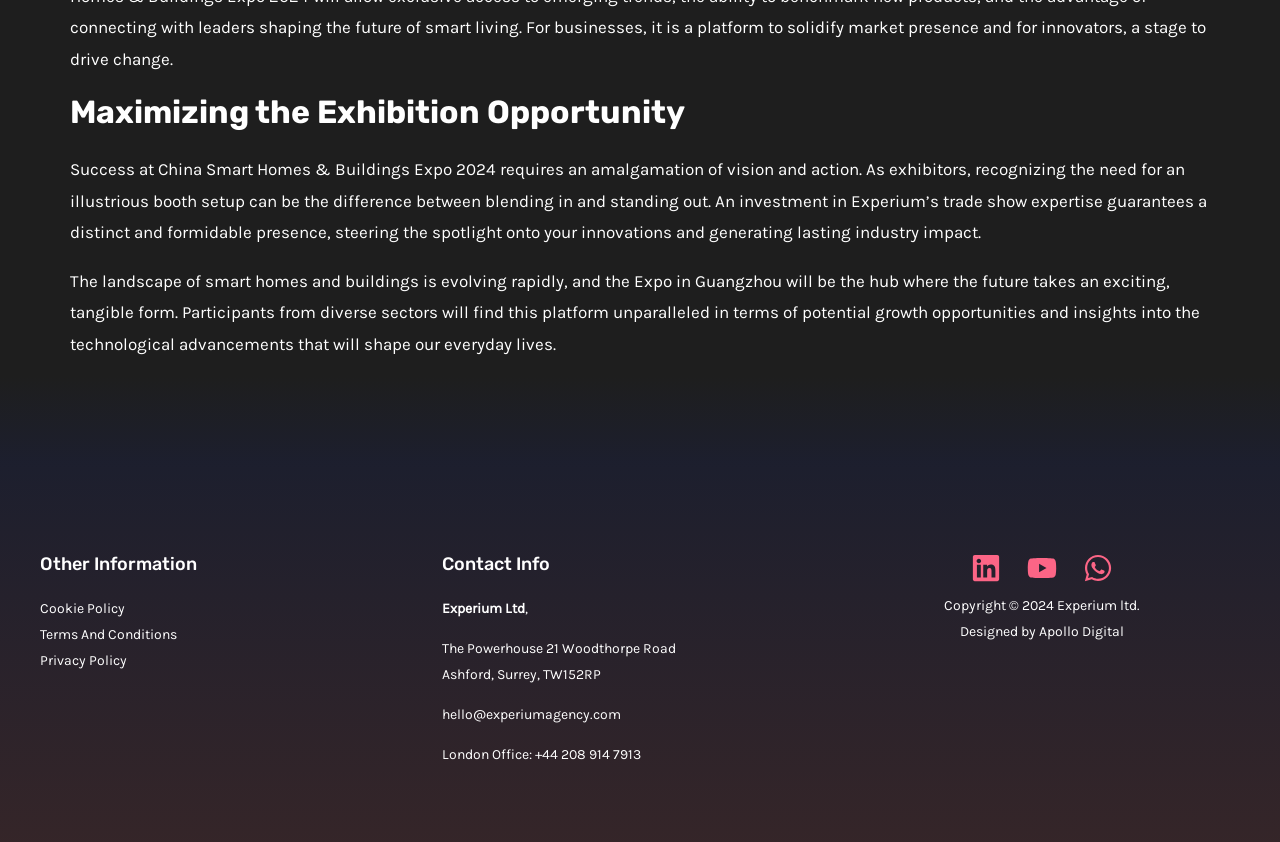Who designed the webpage?
Identify the answer in the screenshot and reply with a single word or phrase.

Apollo Digital